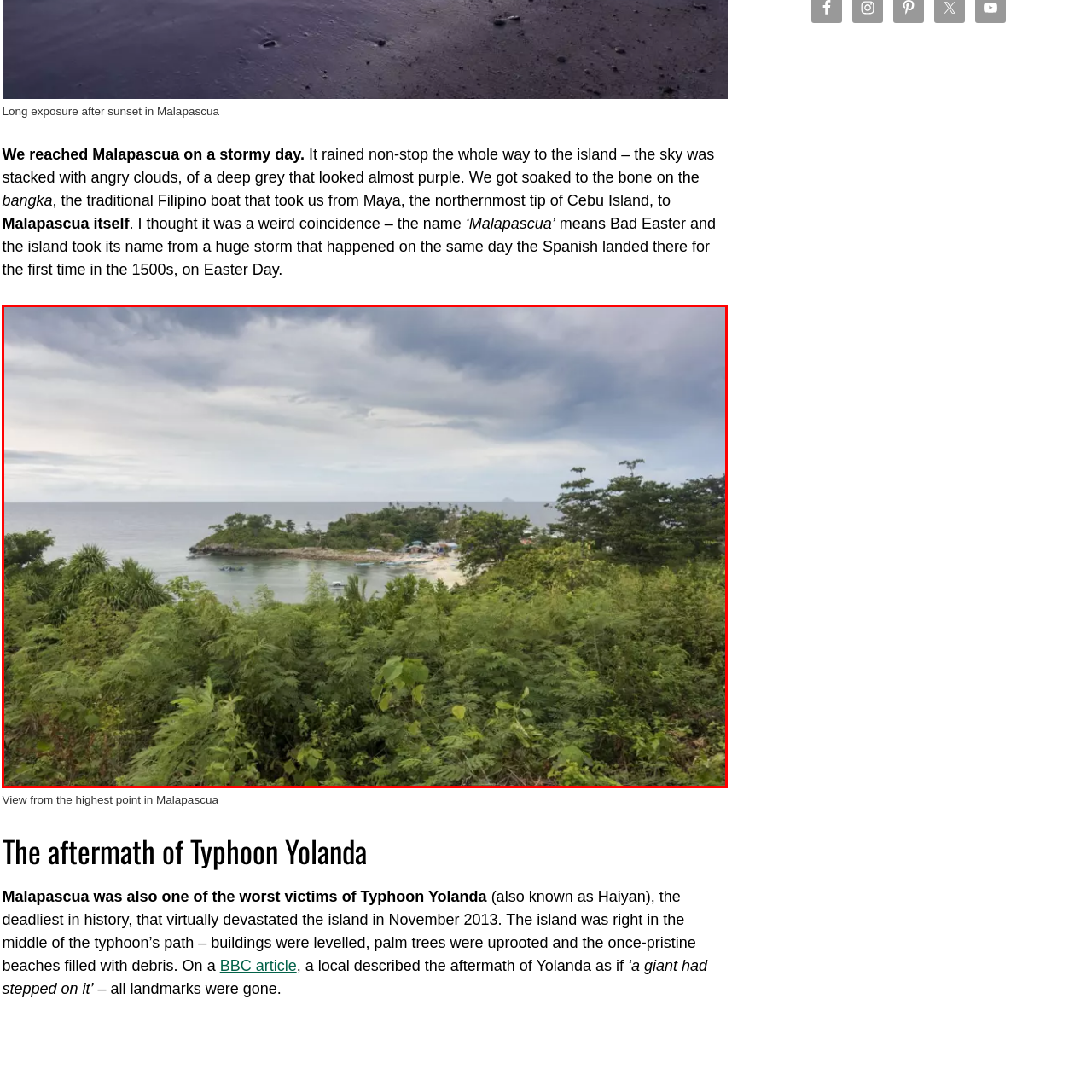What is anchored near the shore in the background?
Please interpret the image highlighted by the red bounding box and offer a detailed explanation based on what you observe visually.

The caption reveals that 'the background reveals a tranquil bay with small boats anchored near the shore', indicating that small boats are anchored near the shore in the background of the image.